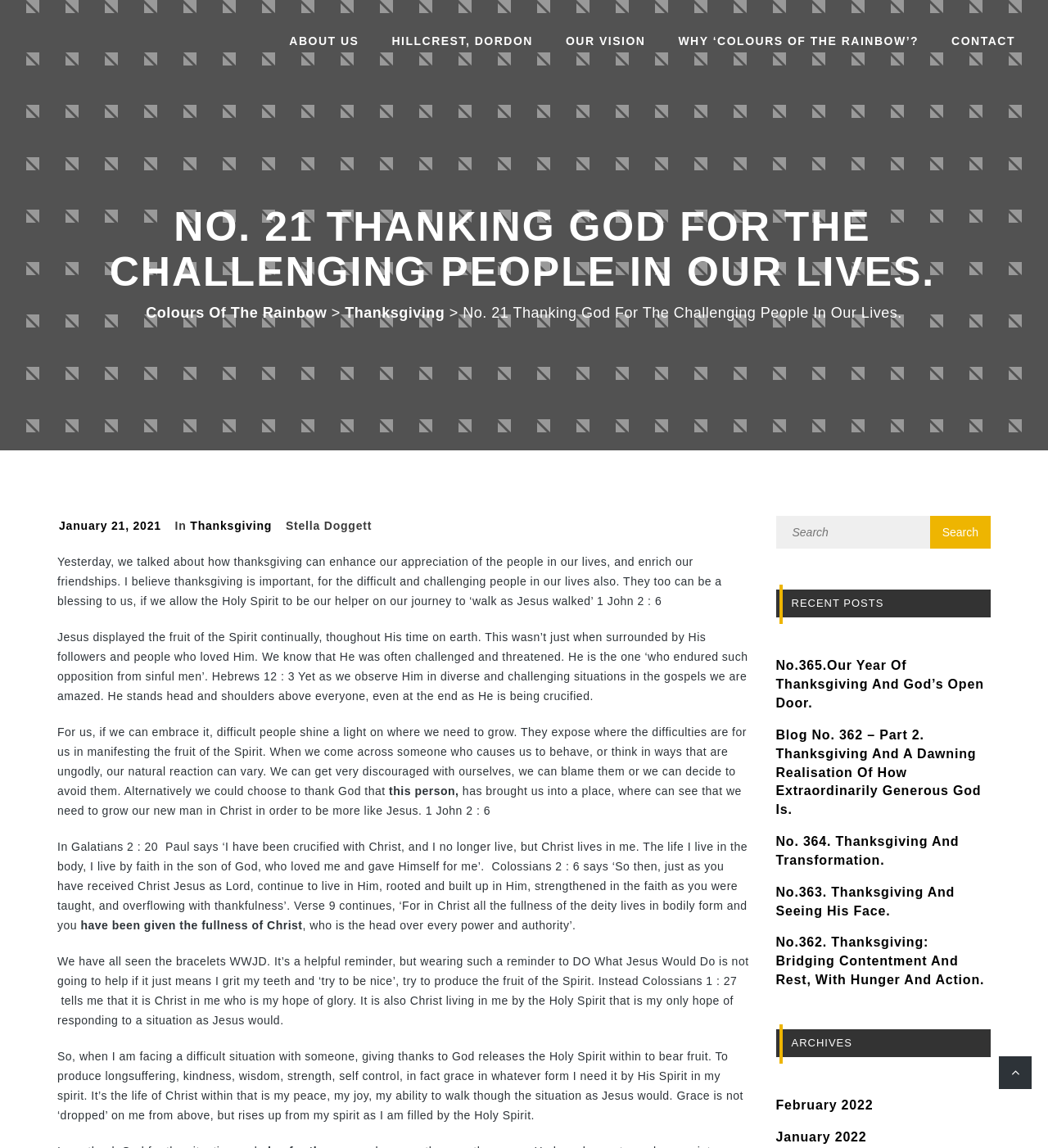Look at the image and write a detailed answer to the question: 
What is the author of the current article?

I found the author's name by looking at the static text 'Stella Doggett' which is present below the title of the article and the date 'January 21, 2021'.